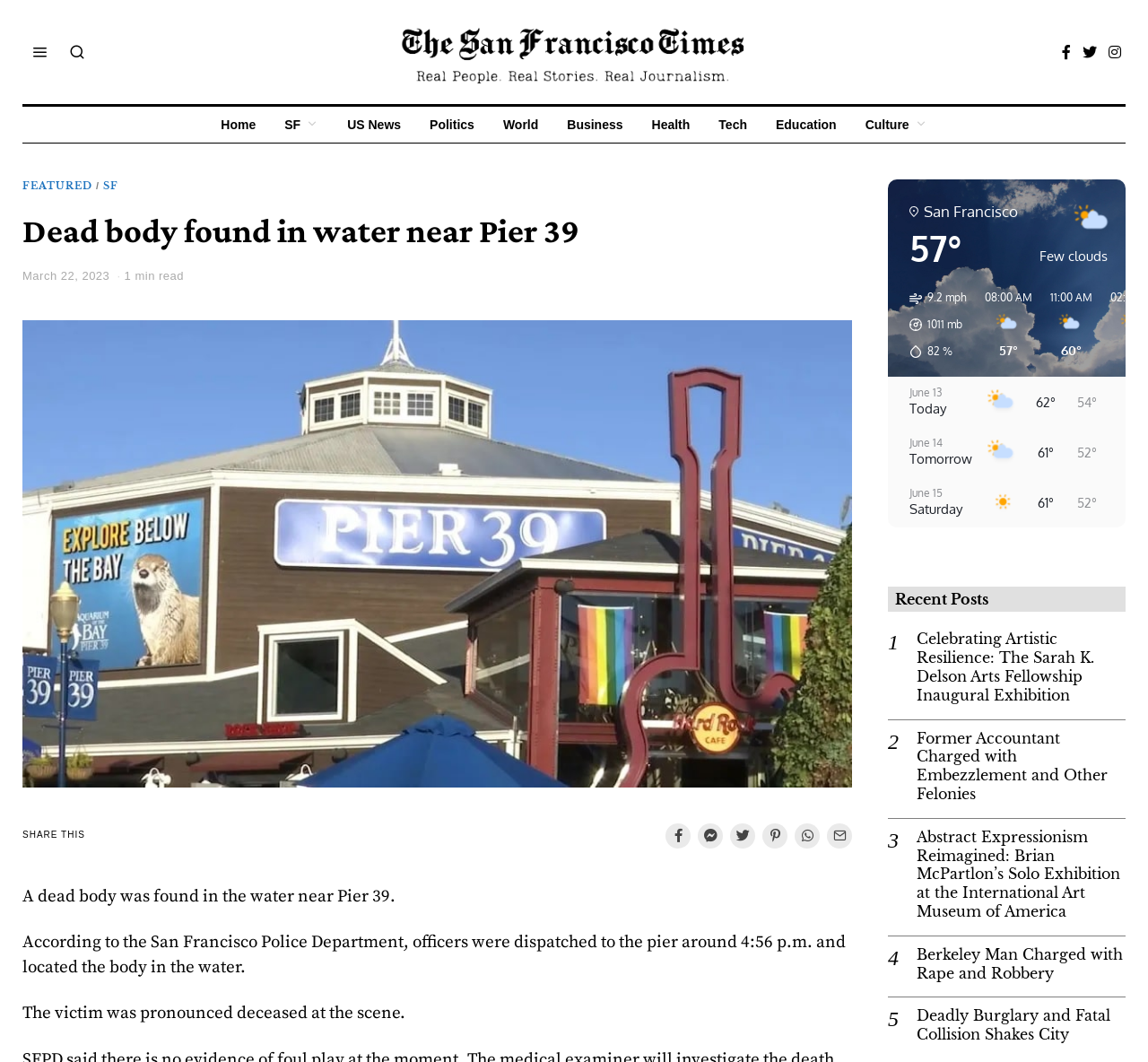Locate the UI element that matches the description US News in the webpage screenshot. Return the bounding box coordinates in the format (top-left x, top-left y, bottom-right x, bottom-right y), with values ranging from 0 to 1.

[0.292, 0.101, 0.36, 0.135]